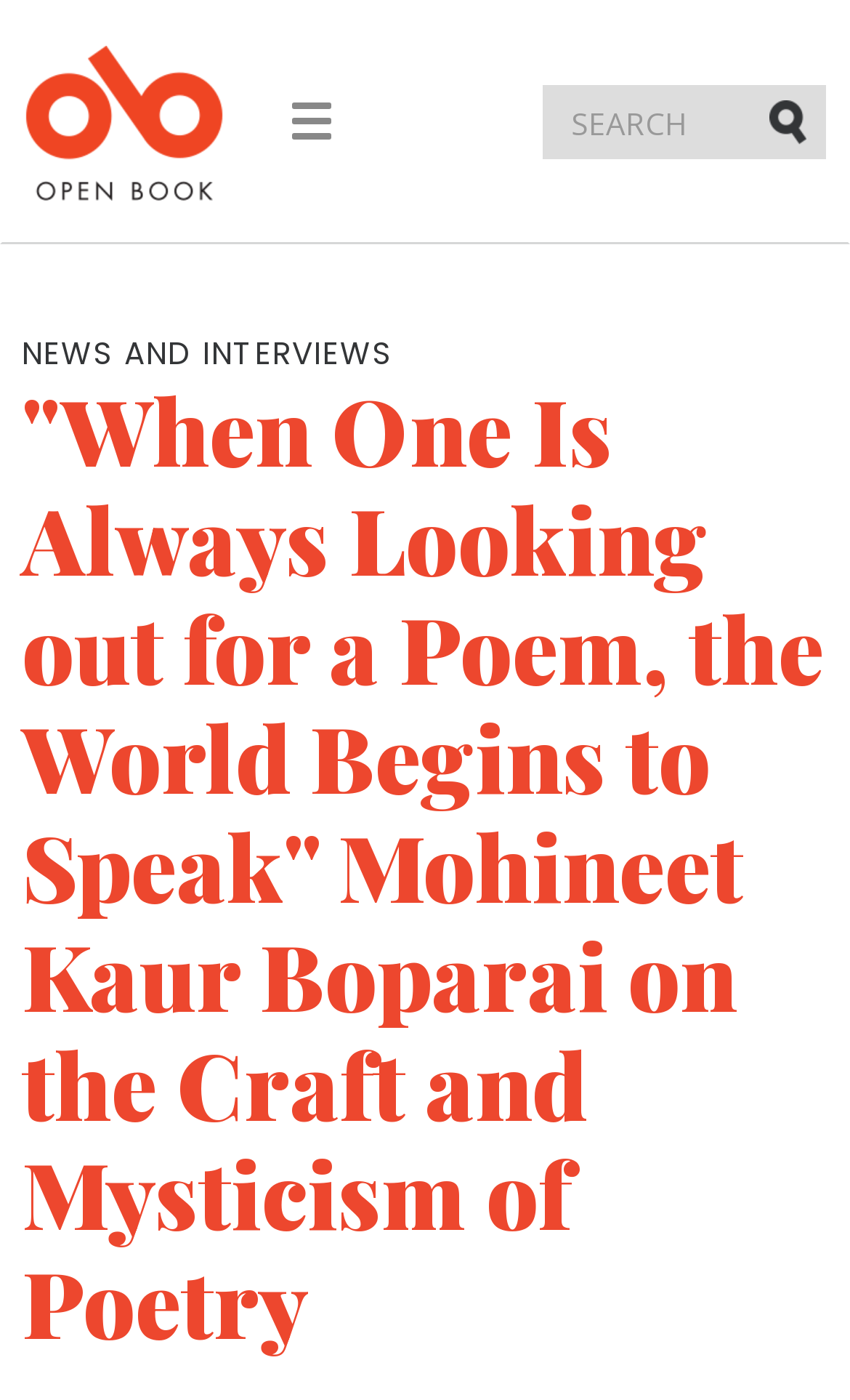What is the name of the poet?
Provide a comprehensive and detailed answer to the question.

I found the name of the poet by looking at the heading element which contains the text 'Mohineet Kaur Boparai on the Craft and Mysticism of Poetry'. This suggests that Mohineet Kaur Boparai is the poet being referred to.